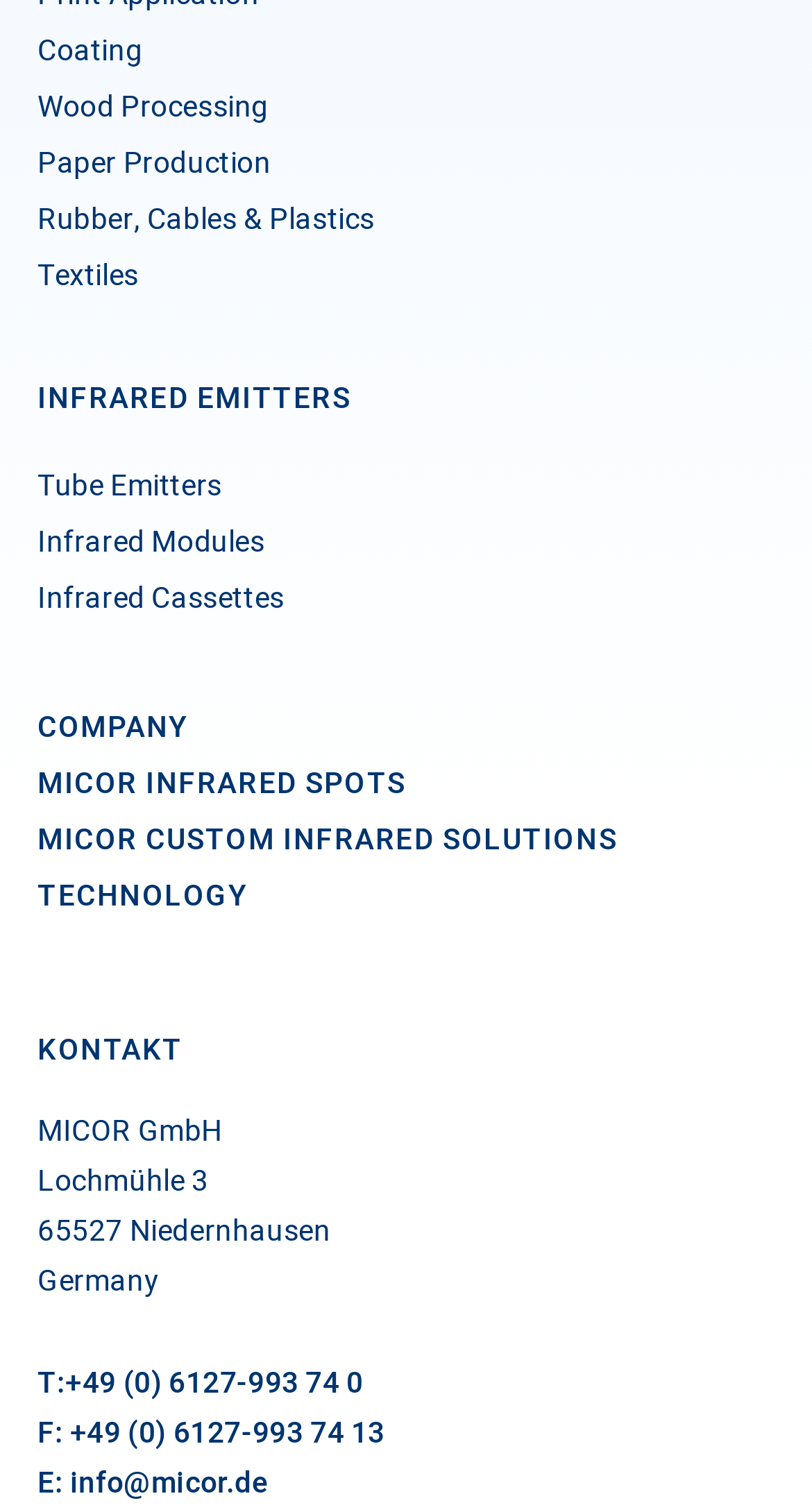Could you specify the bounding box coordinates for the clickable section to complete the following instruction: "search for something"?

None